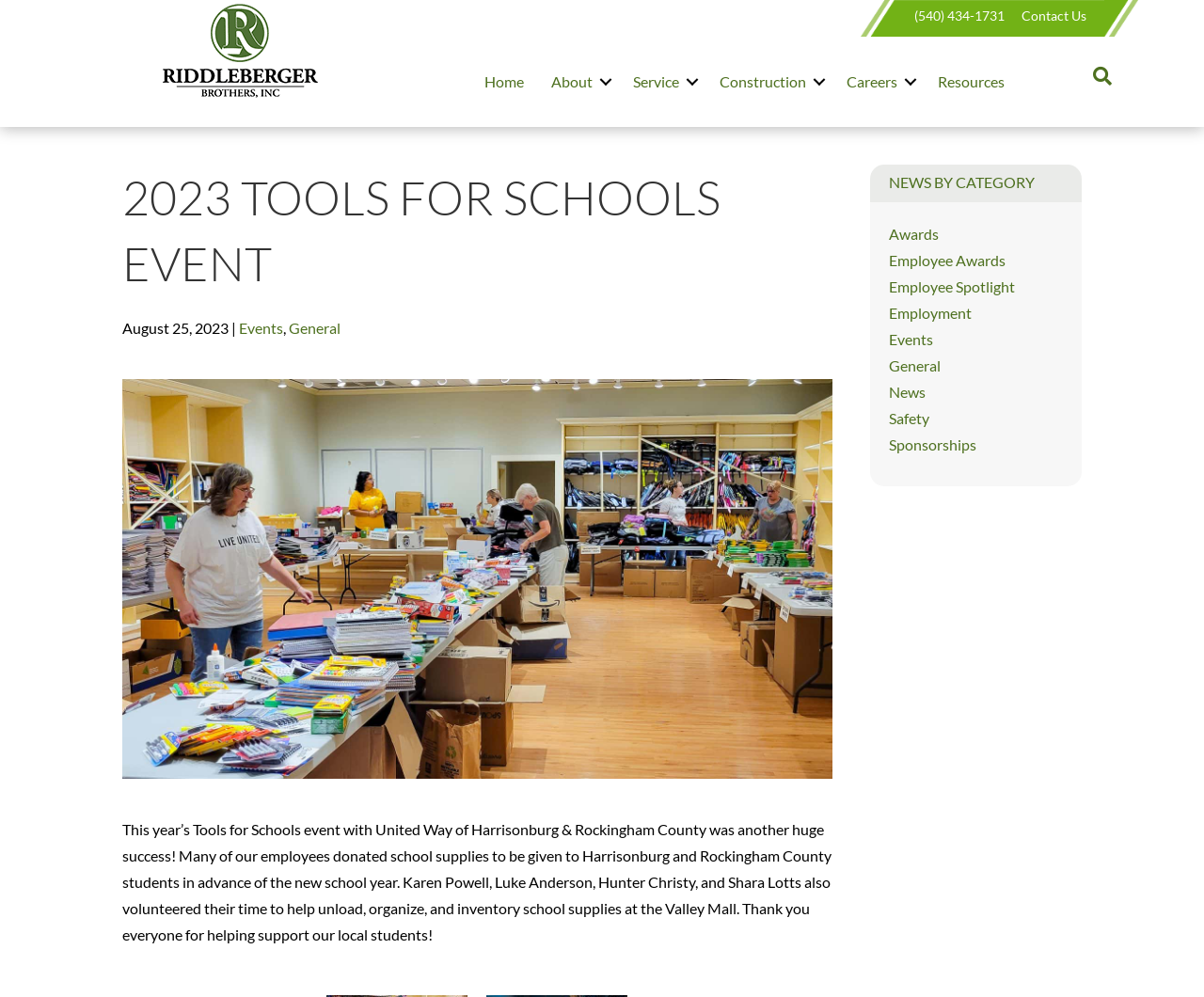Show me the bounding box coordinates of the clickable region to achieve the task as per the instruction: "View Events page".

[0.198, 0.32, 0.235, 0.338]